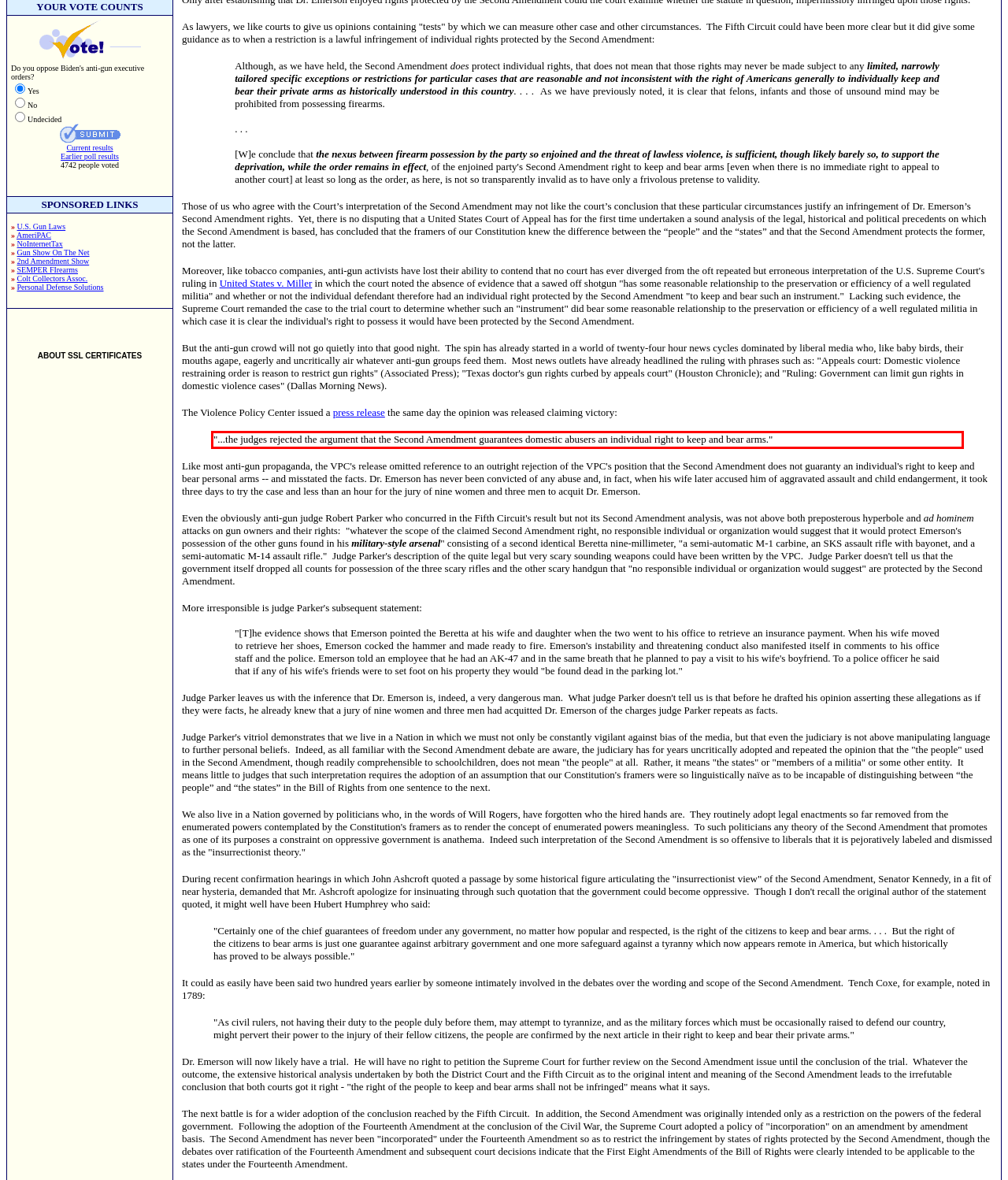Please examine the webpage screenshot and extract the text within the red bounding box using OCR.

"...the judges rejected the argument that the Second Amendment guarantees domestic abusers an individual right to keep and bear arms."